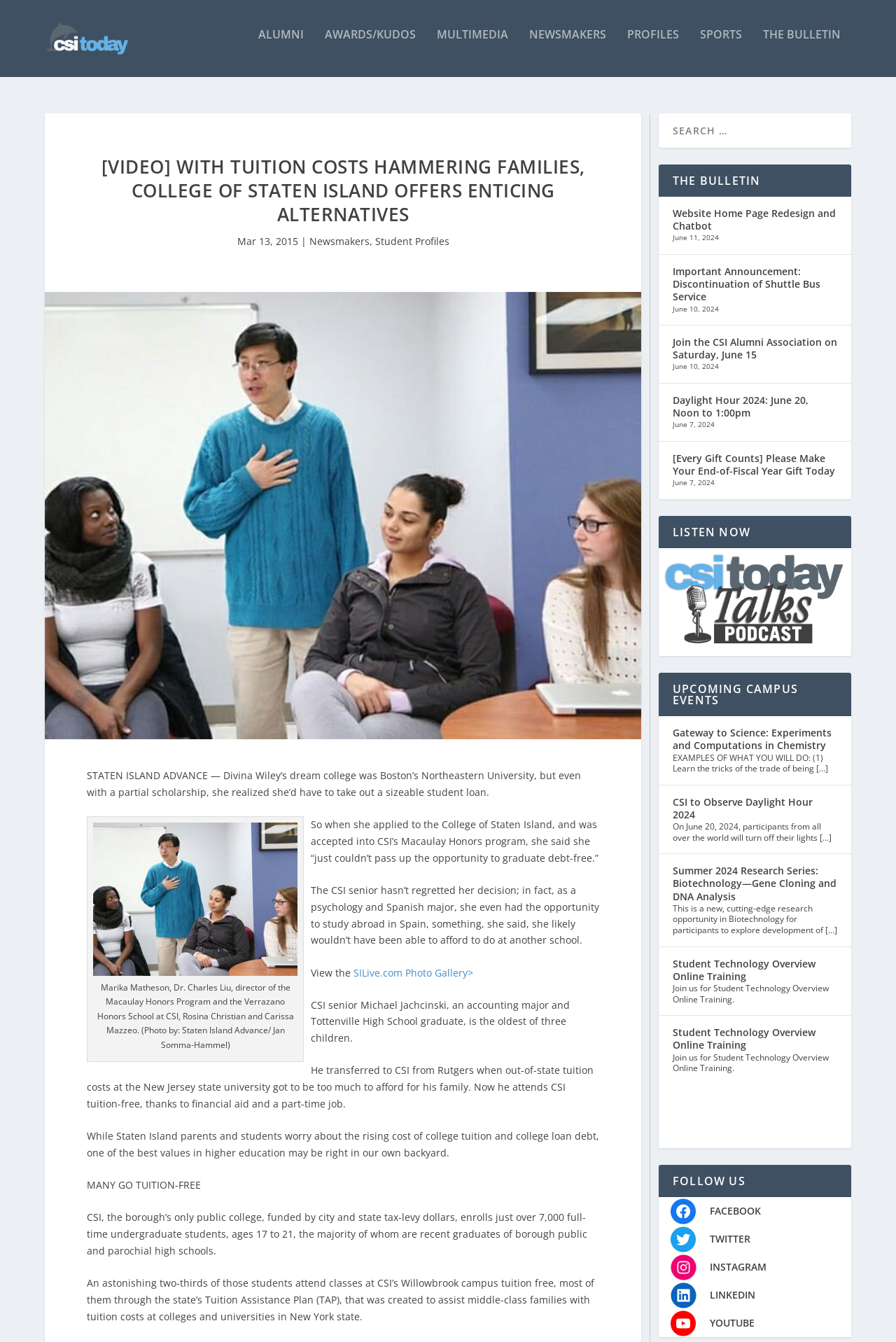Locate and extract the text of the main heading on the webpage.

[VIDEO] WITH TUITION COSTS HAMMERING FAMILIES, COLLEGE OF STATEN ISLAND OFFERS ENTICING ALTERNATIVES